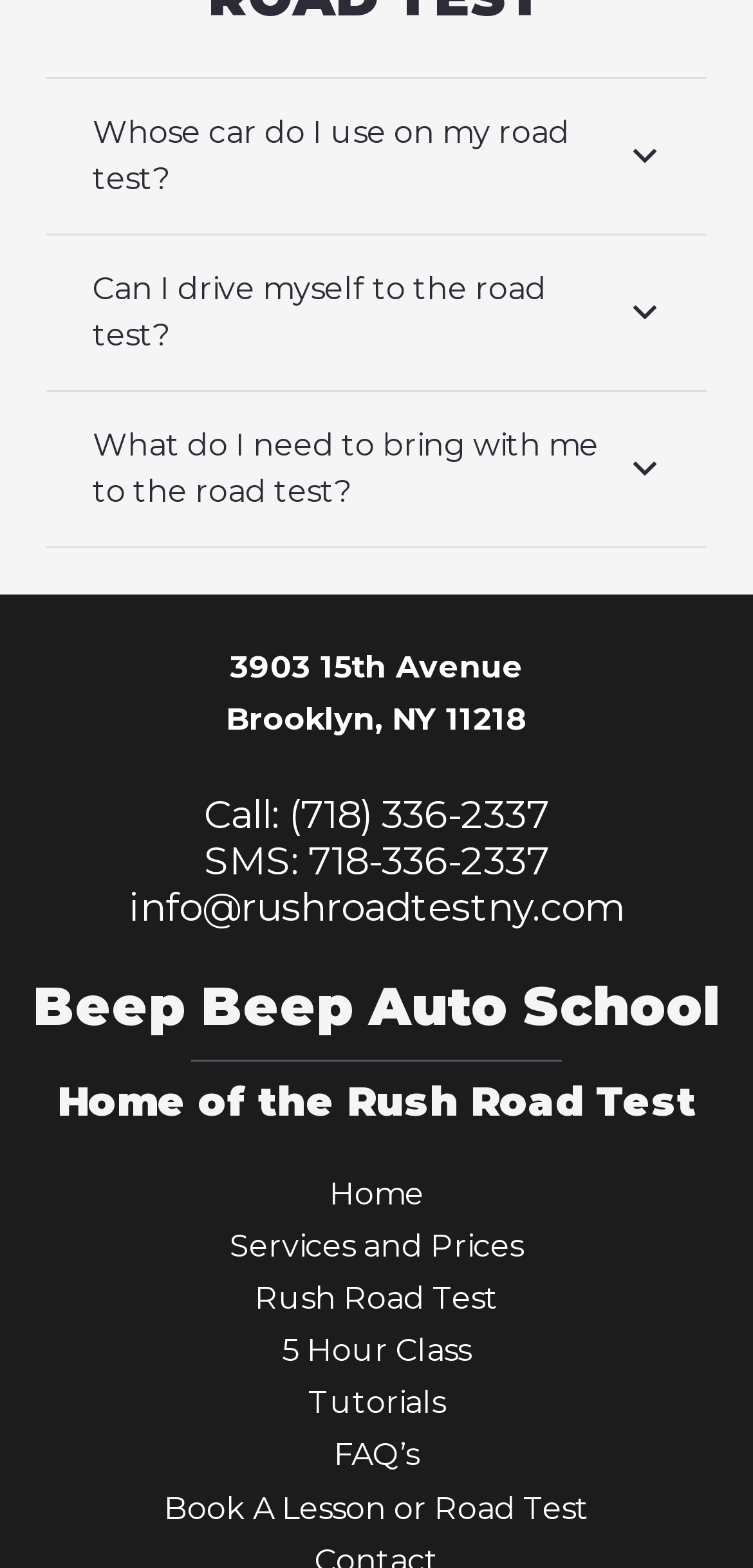Bounding box coordinates are specified in the format (top-left x, top-left y, bottom-right x, bottom-right y). All values are floating point numbers bounded between 0 and 1. Please provide the bounding box coordinate of the region this sentence describes: (718) 336-2337

[0.383, 0.505, 0.729, 0.534]